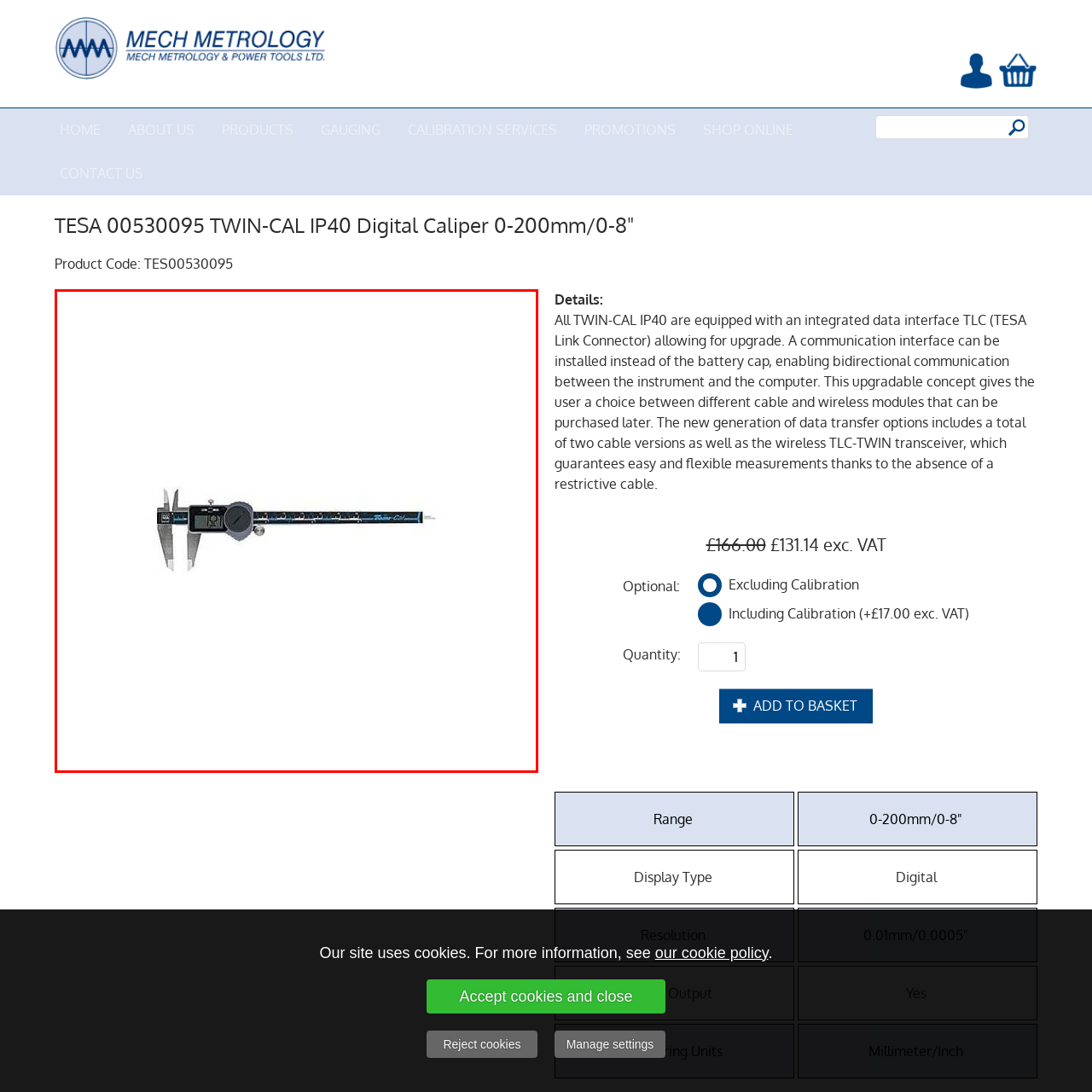Focus on the image within the purple boundary, What is the purpose of the integrated data interface? 
Answer briefly using one word or phrase.

Easy upgrades and communication